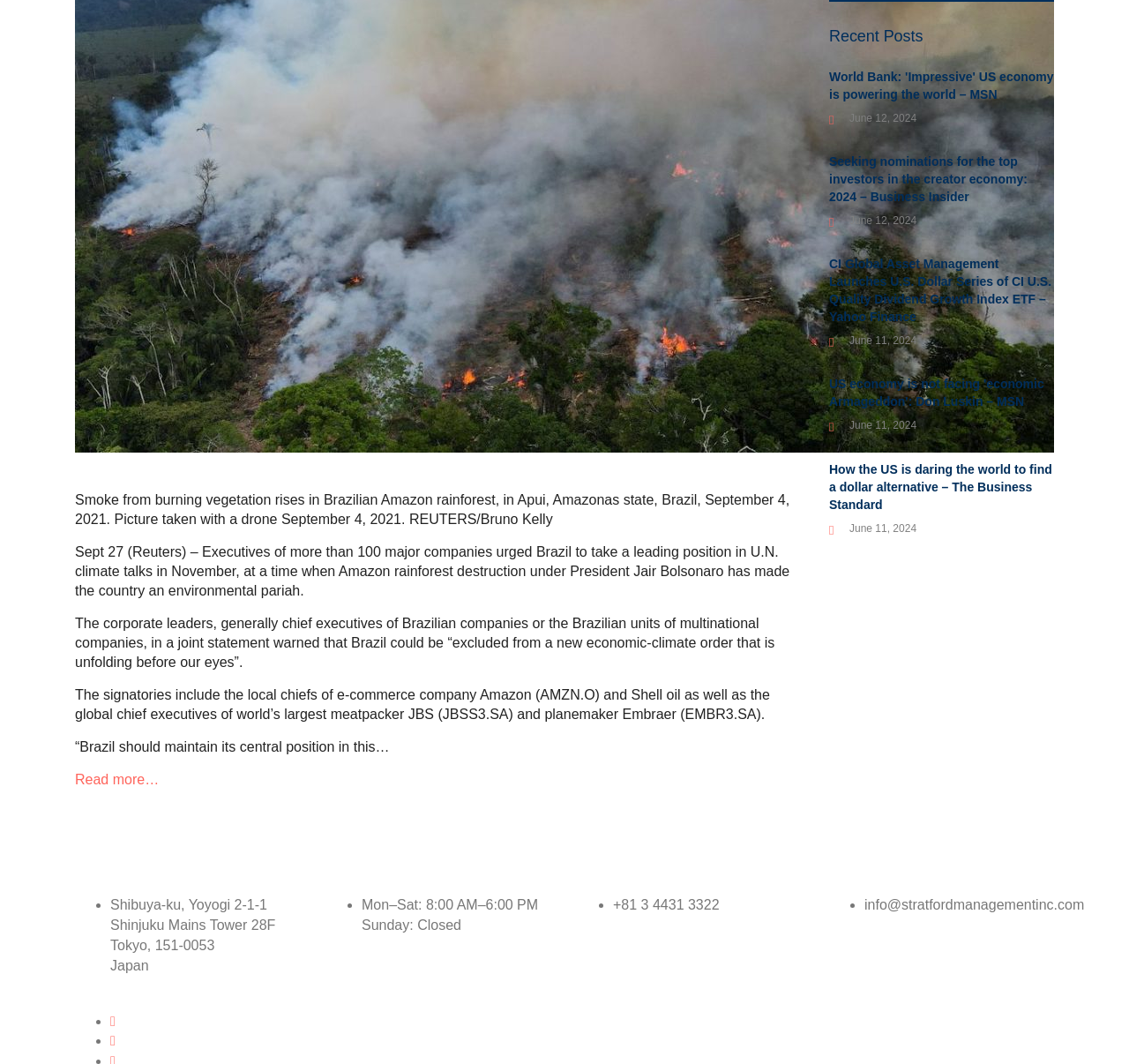Using the element description: "Read more…", determine the bounding box coordinates. The coordinates should be in the format [left, top, right, bottom], with values between 0 and 1.

[0.066, 0.725, 0.141, 0.739]